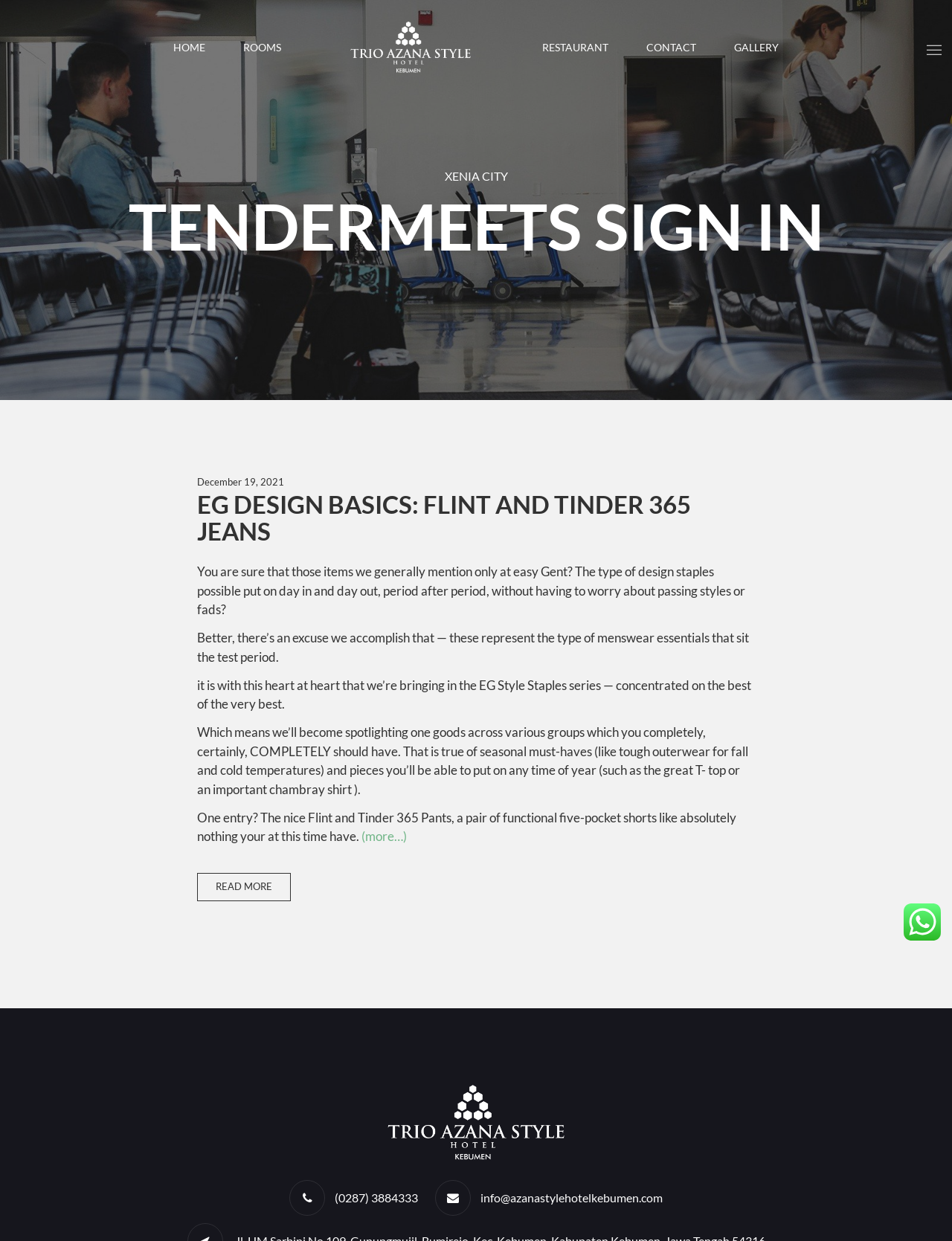Please identify the bounding box coordinates of the clickable area that will allow you to execute the instruction: "Contact us through info@azanastylehotelkebumen.com".

[0.505, 0.959, 0.696, 0.97]